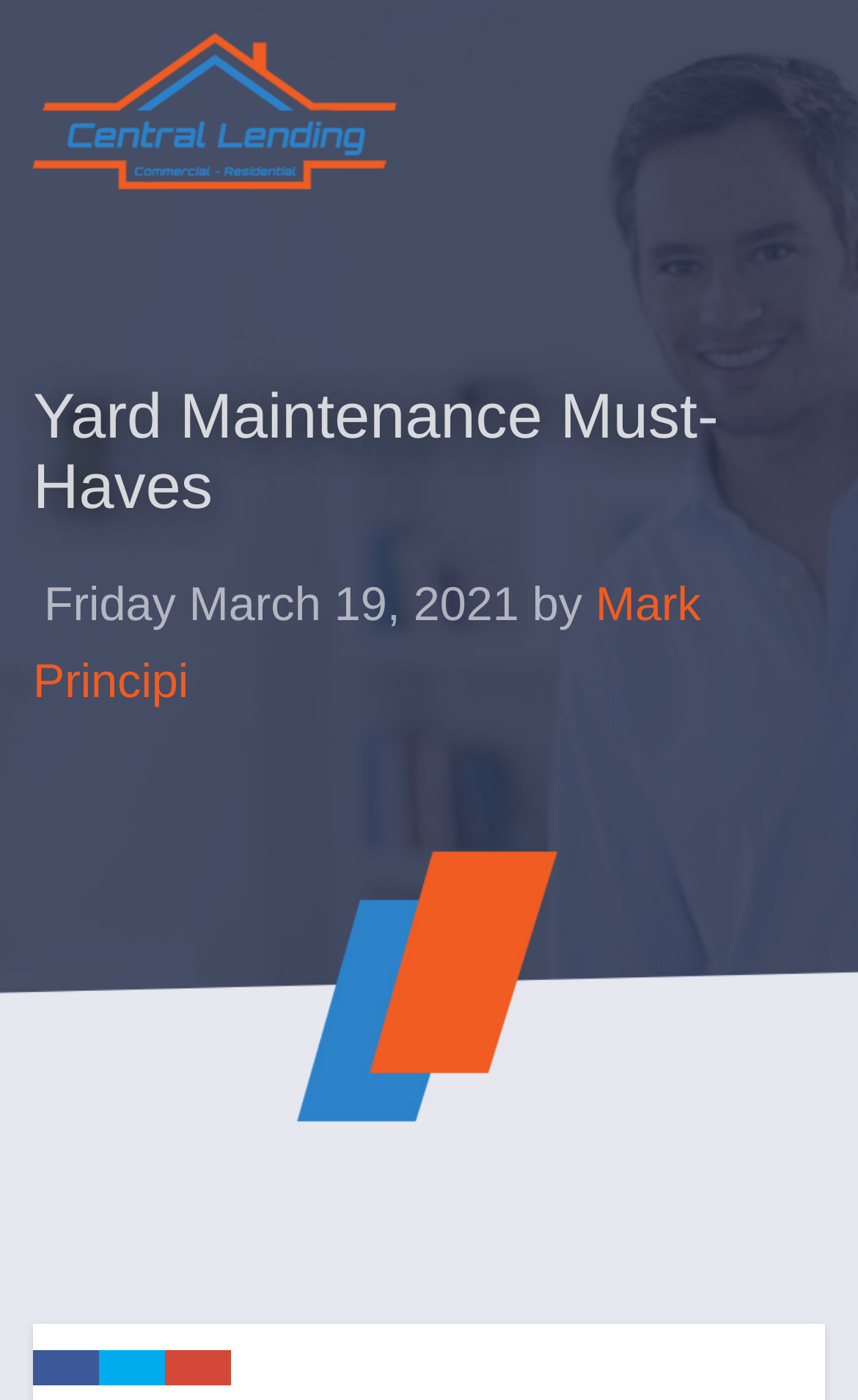Determine the bounding box coordinates for the HTML element mentioned in the following description: "name="first_name" placeholder="First Name"". The coordinates should be a list of four floats ranging from 0 to 1, represented as [left, top, right, bottom].

[0.114, 0.313, 0.886, 0.368]